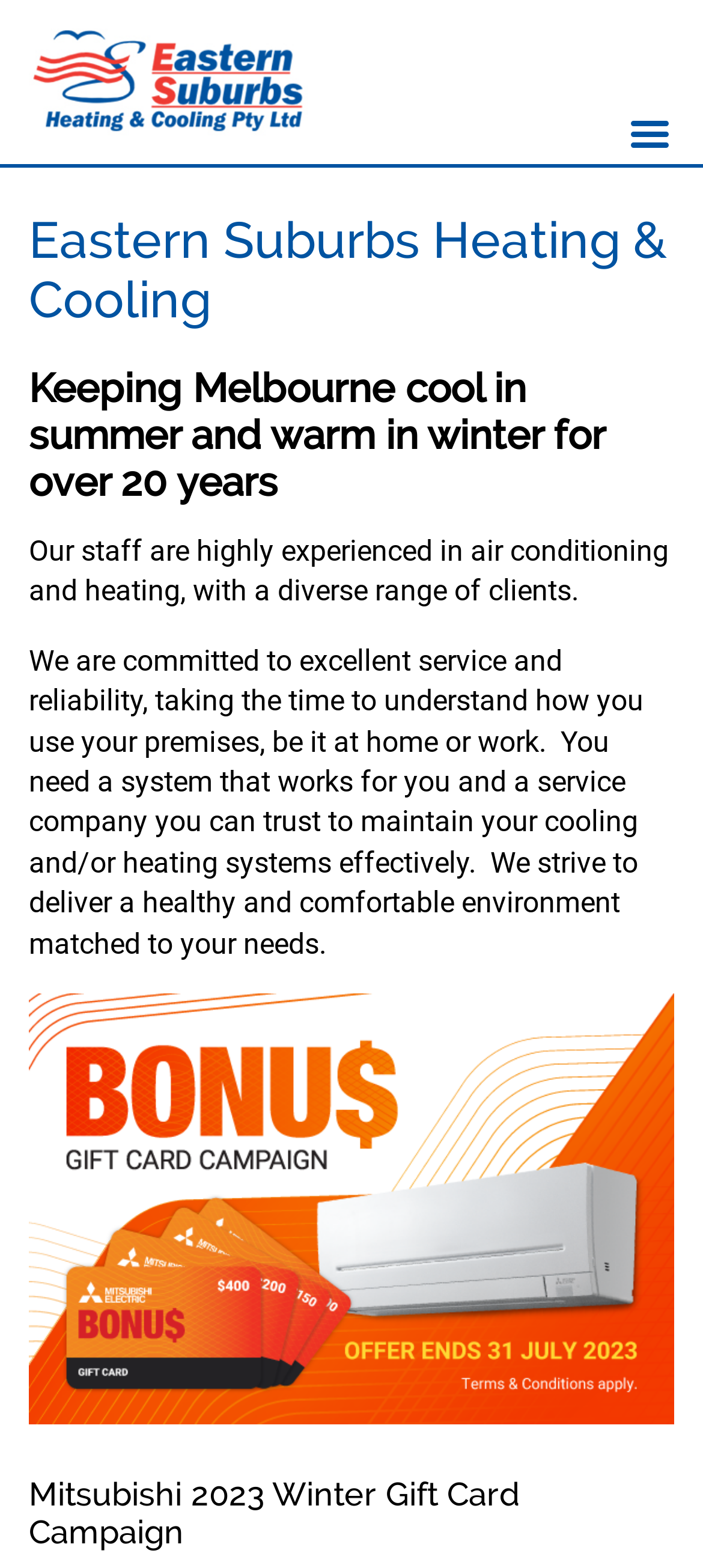Summarize the webpage with a detailed and informative caption.

The webpage is about Eastern Suburbs Heating & Cooling, a company that sells, services, and repairs residential and commercial air conditioning and heating systems. 

At the top left of the page, there is a link and an image with the company's name, "Eastern Suburbs Heating & Cooling". Below this, there is a heading with the same company name, followed by another heading that describes the company's experience, "Keeping Melbourne cool in summer and warm in winter for over 20 years". 

To the right of the top section, there is a menu link. 

In the main content area, there are two paragraphs of text. The first paragraph describes the company's staff and their experience in air conditioning and heating. The second paragraph explains the company's commitment to excellent service and reliability, and how they strive to deliver a healthy and comfortable environment matched to their clients' needs. 

Below the text, there is an image related to the "Mitsubishi 2023 Winter Gift Card Campaign", accompanied by a heading with the same title at the very bottom of the page.